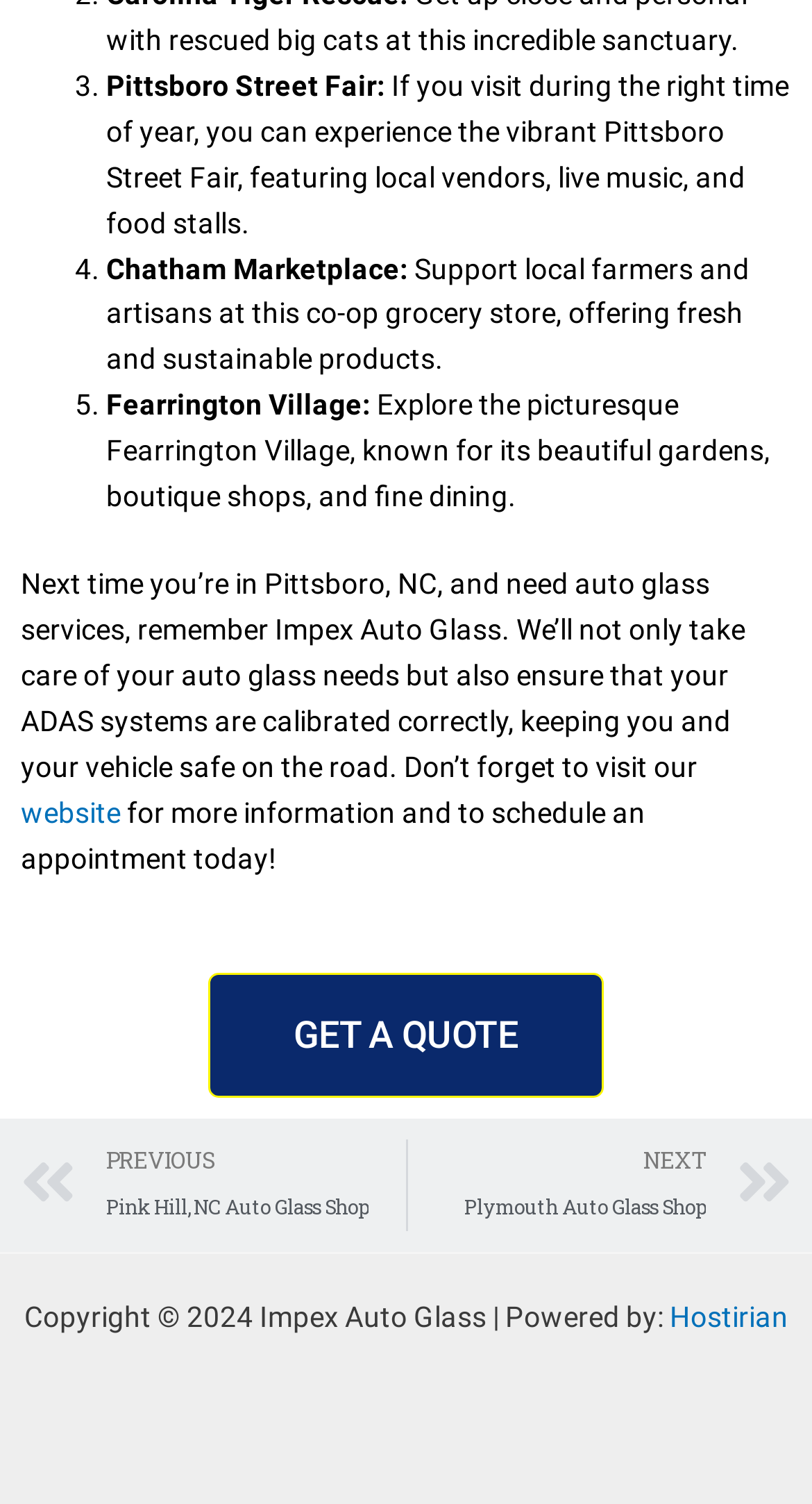What is the purpose of Impex Auto Glass?
Please answer the question as detailed as possible based on the image.

According to the webpage, Impex Auto Glass provides auto glass services, including taking care of auto glass needs and ensuring that ADAS systems are calibrated correctly, keeping customers and their vehicles safe on the road.